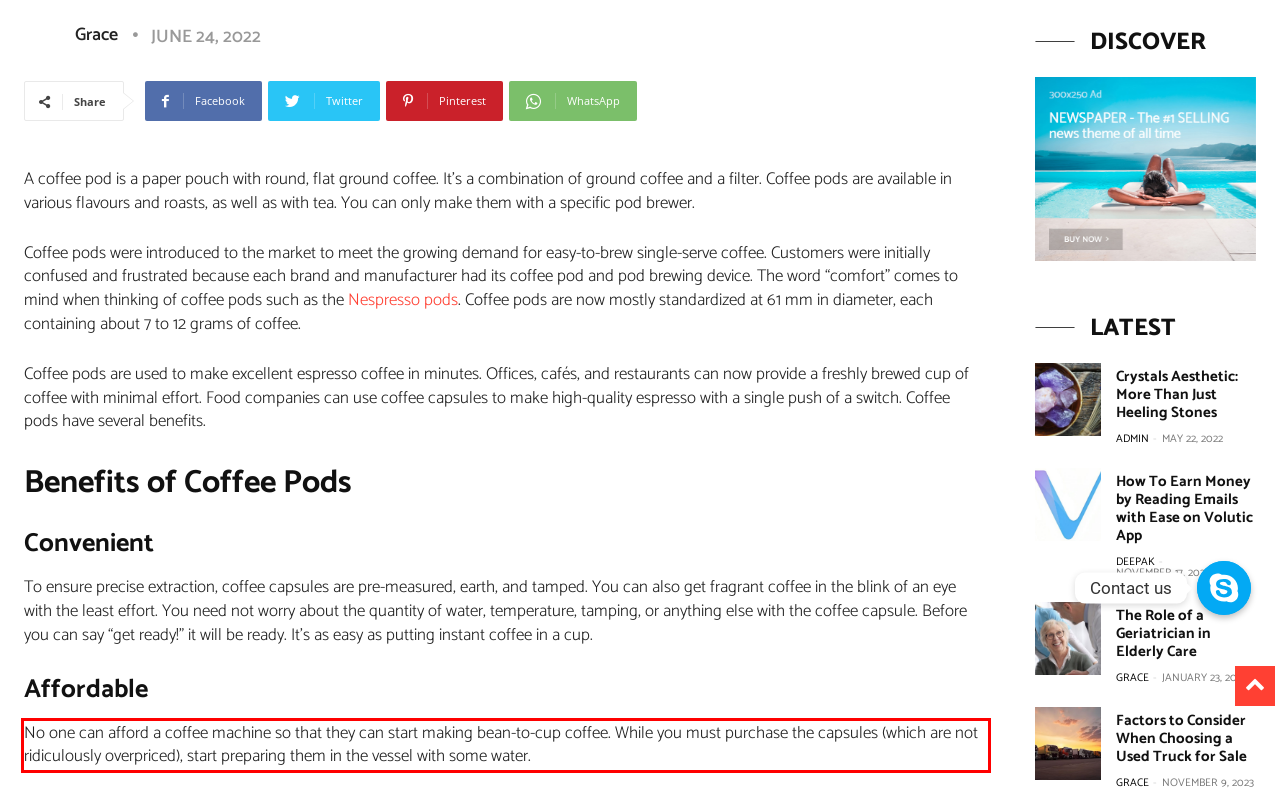Using the provided screenshot of a webpage, recognize and generate the text found within the red rectangle bounding box.

No one can afford a coffee machine so that they can start making bean-to-cup coffee. While you must purchase the capsules (which are not ridiculously overpriced), start preparing them in the vessel with some water.